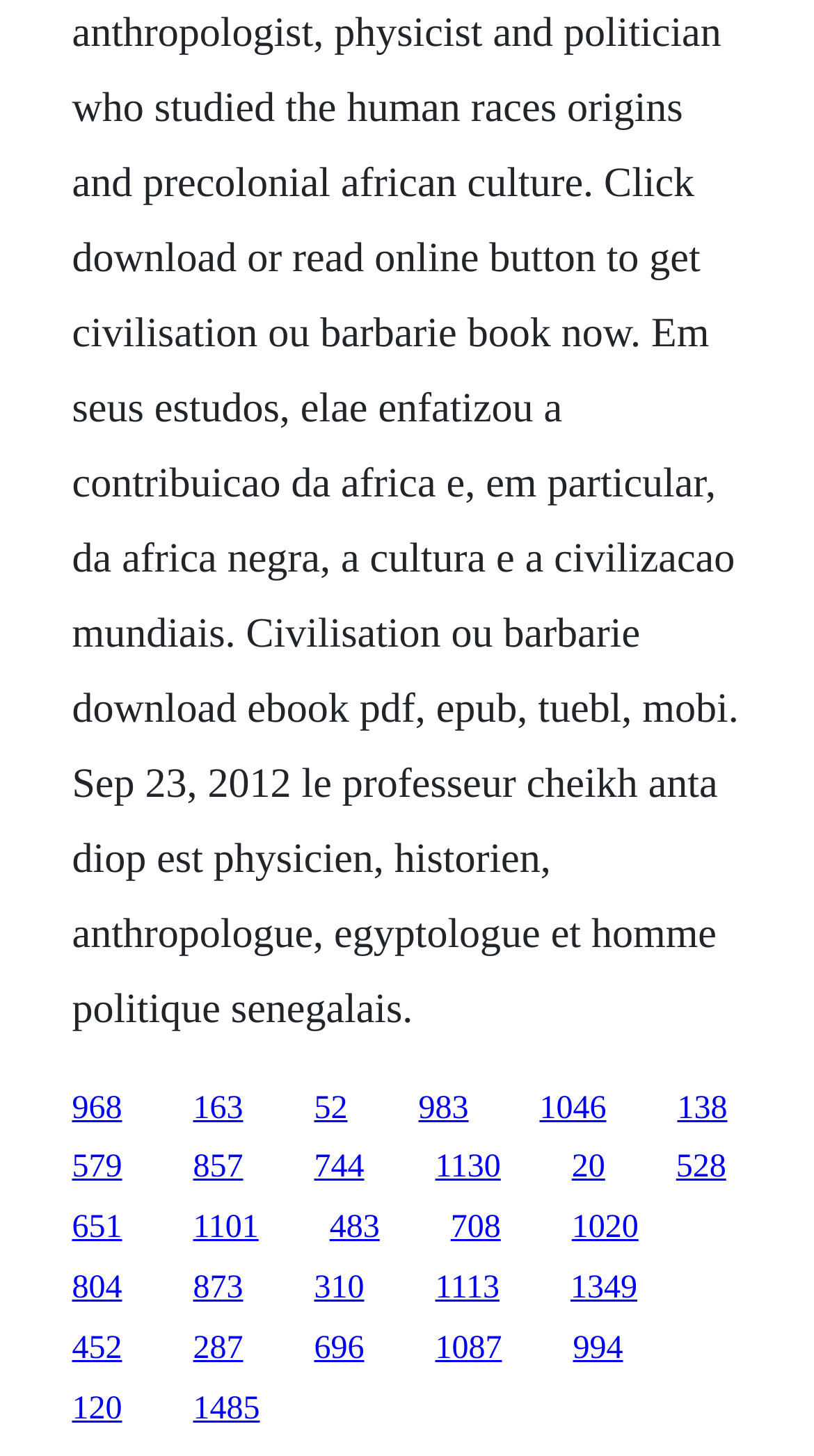Identify the bounding box coordinates of the section to be clicked to complete the task described by the following instruction: "access the ninth link". The coordinates should be four float numbers between 0 and 1, formatted as [left, top, right, bottom].

[0.702, 0.831, 0.784, 0.856]